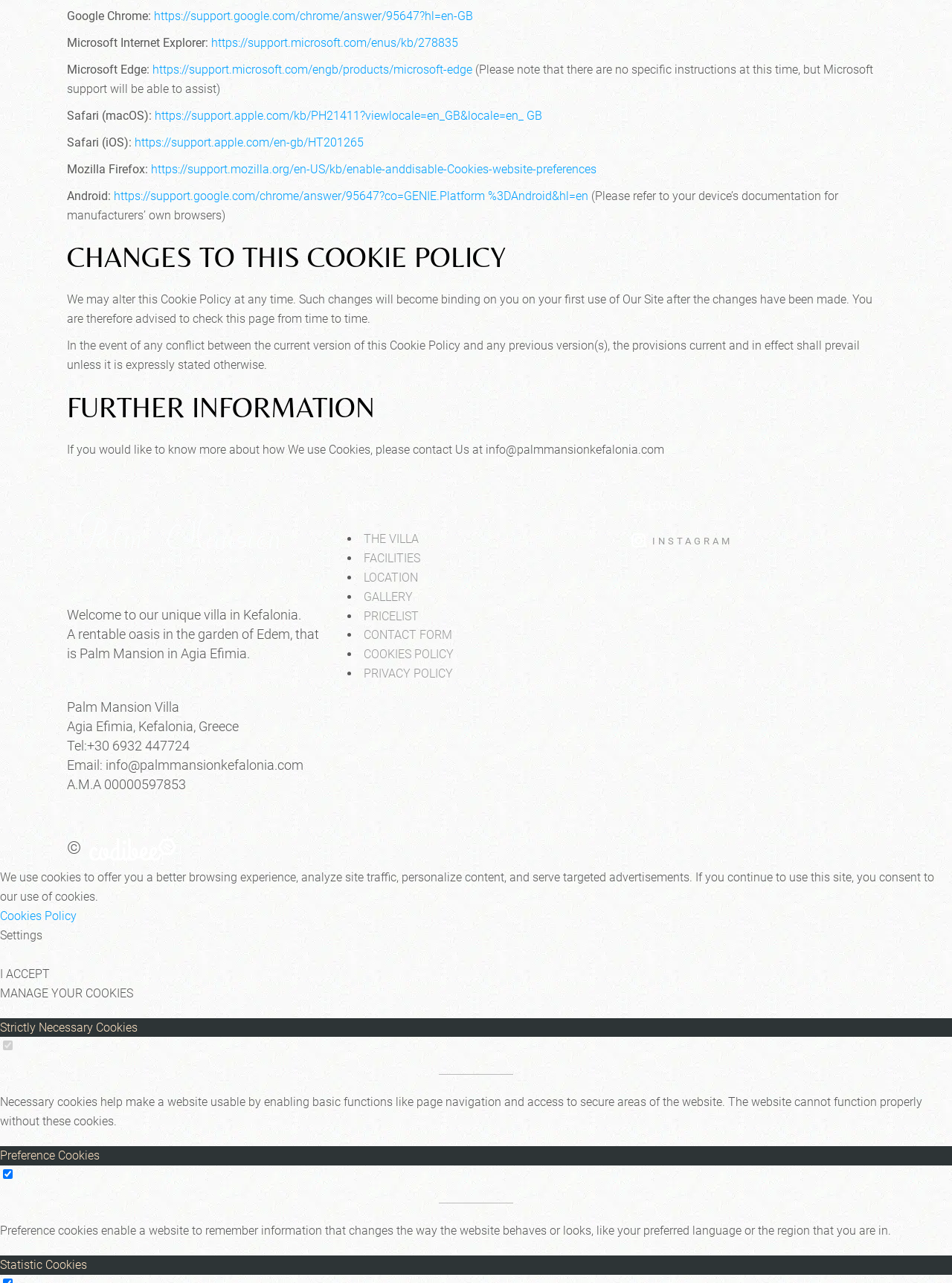Please identify the bounding box coordinates of the clickable element to fulfill the following instruction: "Click the link to learn about Google Chrome cookies". The coordinates should be four float numbers between 0 and 1, i.e., [left, top, right, bottom].

[0.162, 0.007, 0.497, 0.018]